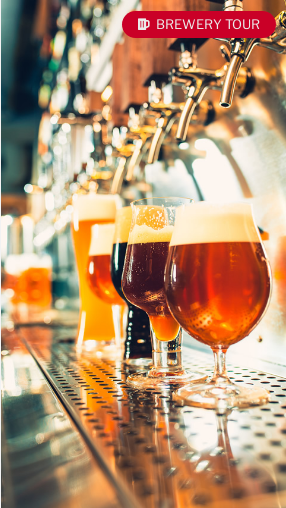How long does the brewery tour experience last?
Provide a detailed answer to the question, using the image to inform your response.

The caption describes the brewery tour experience as a '3-4 hour adventure filled with flavors and stories', indicating that the duration of the experience is between 3 and 4 hours.